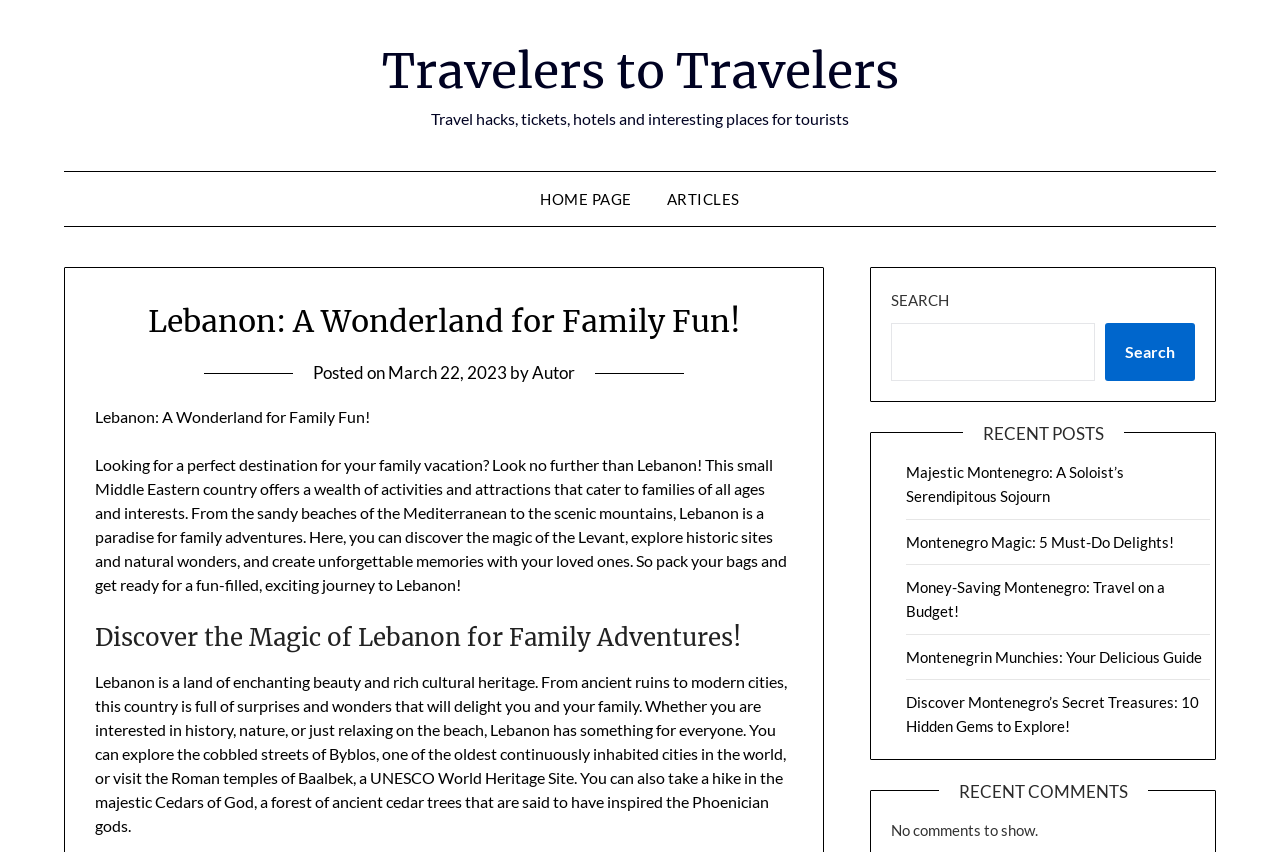Identify the bounding box coordinates for the element that needs to be clicked to fulfill this instruction: "Contact through 'info@seoservicesrankstar.com'". Provide the coordinates in the format of four float numbers between 0 and 1: [left, top, right, bottom].

None